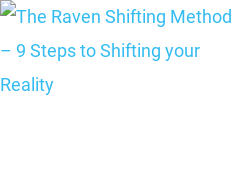Explain the content of the image in detail.

The image features a header for the article titled "The Raven Shifting Method – 9 Steps to Shifting your Reality." This title suggests a focus on a specific technique for manifesting desired realities or changes in personal circumstances, often popular in spiritual and self-help communities. The bright blue text contrasts well against a light background, making it visually striking and easily legible. This article likely aims to guide readers through a structured process, offering insights or steps to effectively implement the Raven Shifting Method.